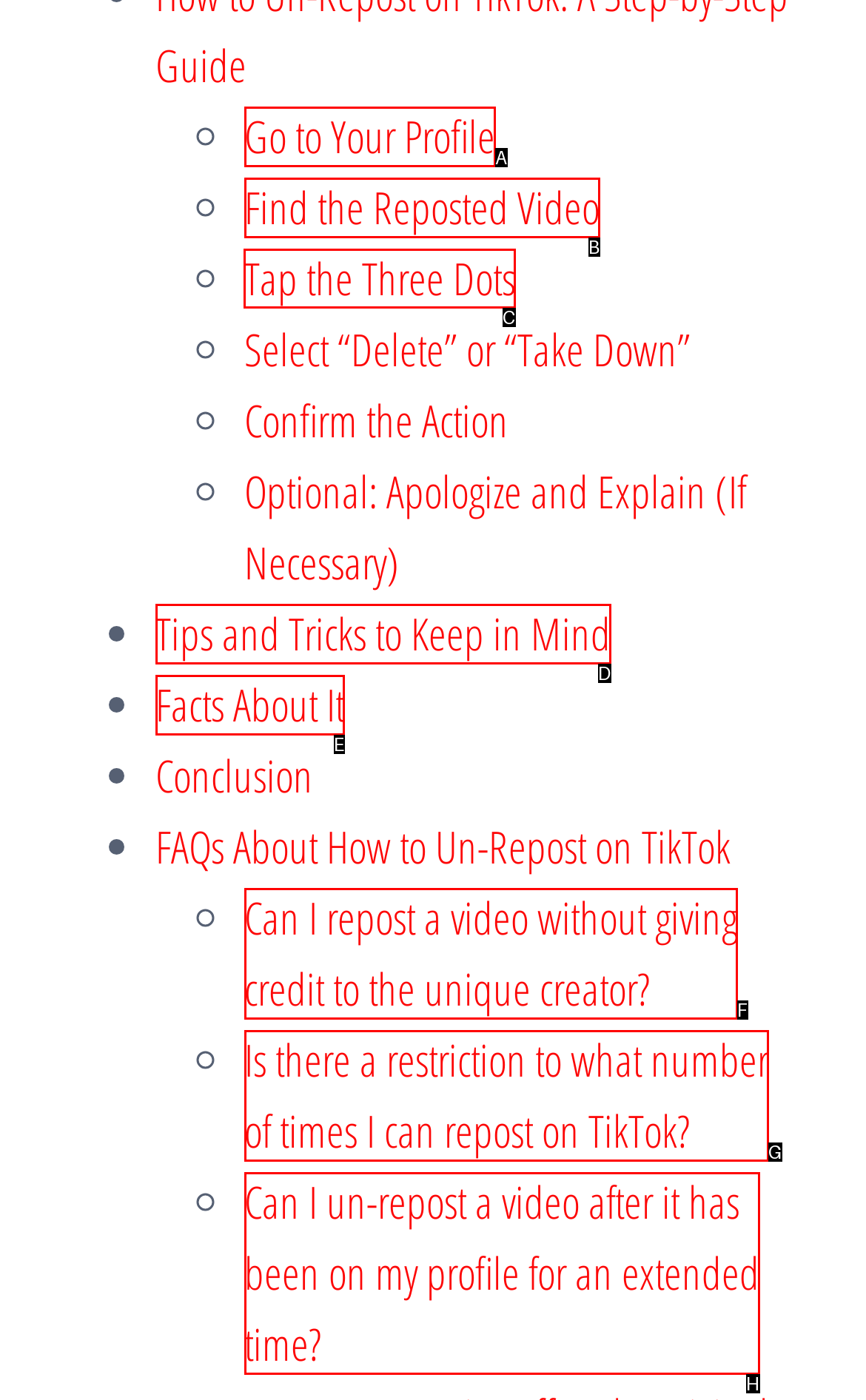Select the letter of the UI element you need to click on to fulfill this task: Tap the Three Dots. Write down the letter only.

C